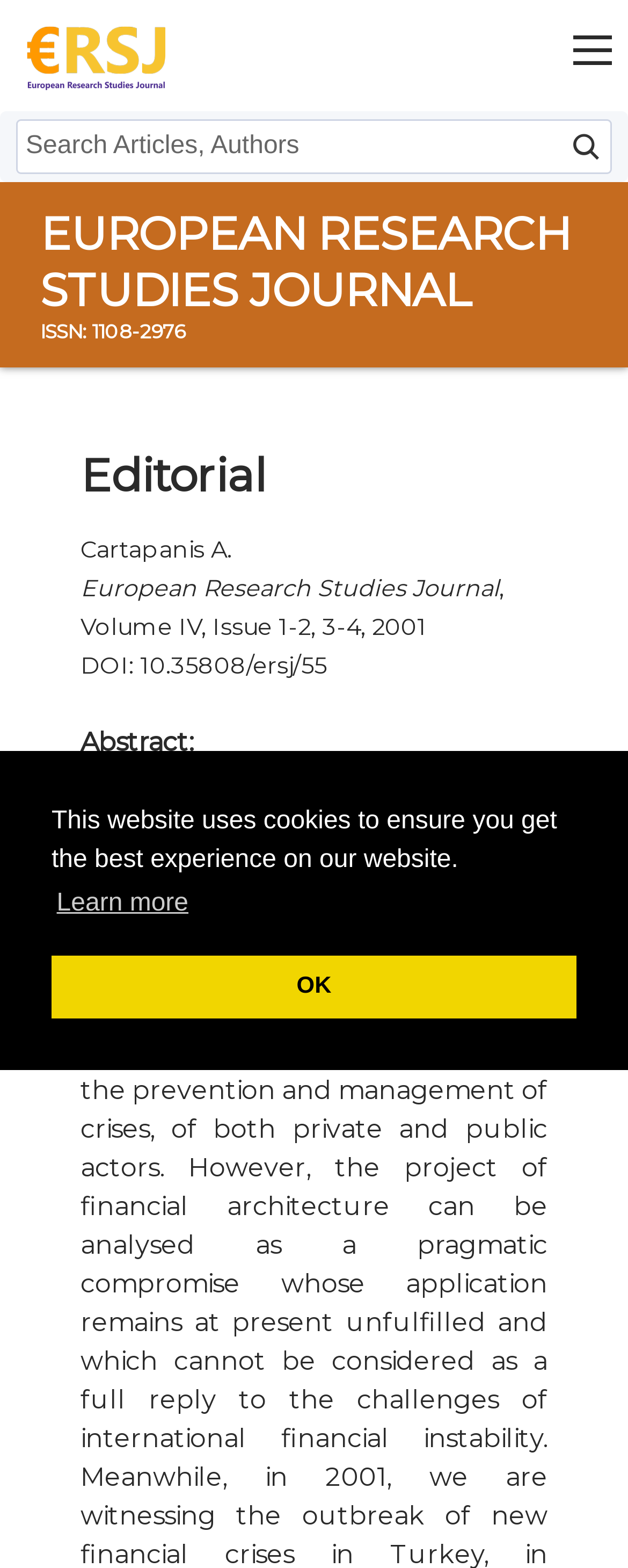Provide the bounding box coordinates of the section that needs to be clicked to accomplish the following instruction: "view editorial board."

[0.0, 0.493, 1.0, 0.54]